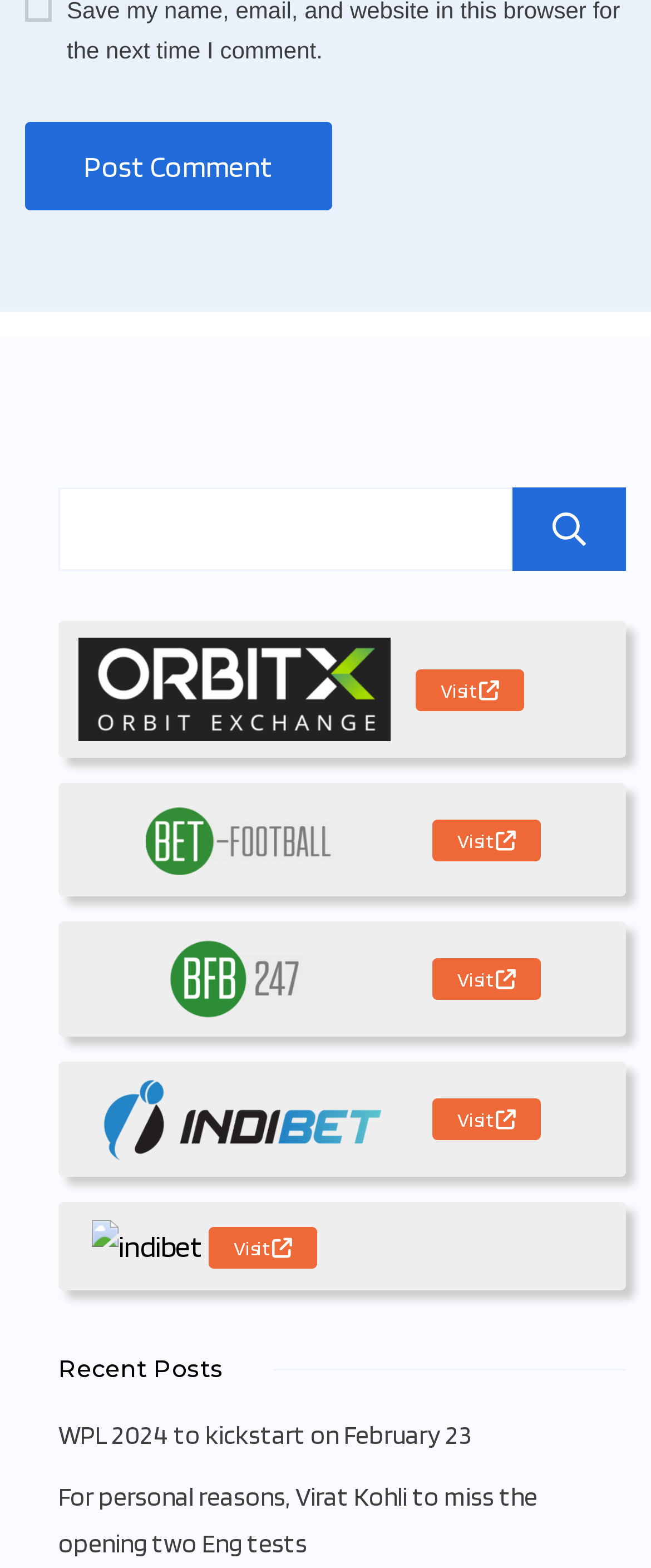Locate the bounding box coordinates of the clickable region to complete the following instruction: "Read the recent post 'WPL 2024 to kickstart on February 23'."

[0.09, 0.905, 0.723, 0.925]